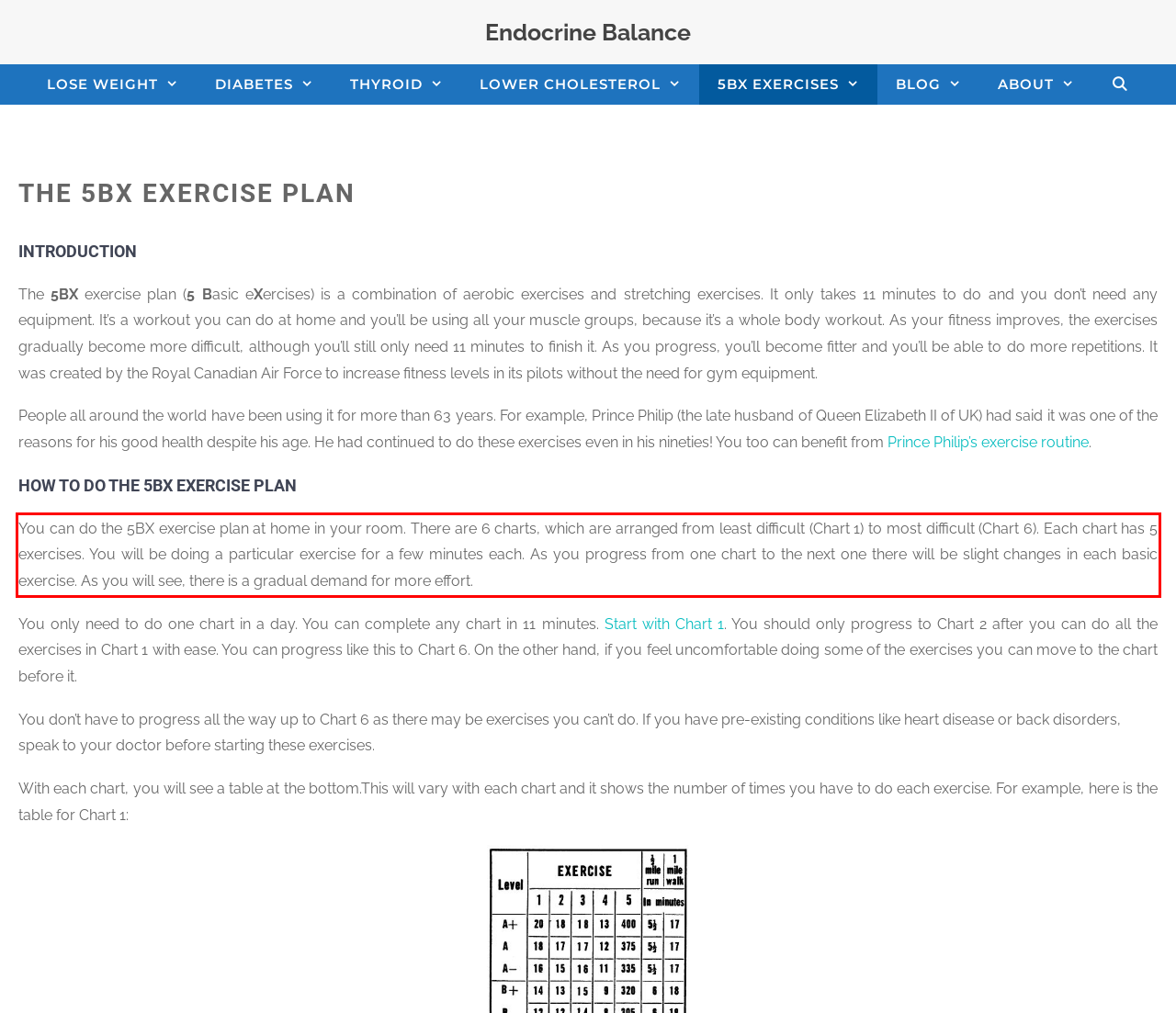Analyze the red bounding box in the provided webpage screenshot and generate the text content contained within.

You can do the 5BX exercise plan at home in your room. There are 6 charts, which are arranged from least difficult (Chart 1) to most difficult (Chart 6). Each chart has 5 exercises. You will be doing a particular exercise for a few minutes each. As you progress from one chart to the next one there will be slight changes in each basic exercise. As you will see, there is a gradual demand for more effort.